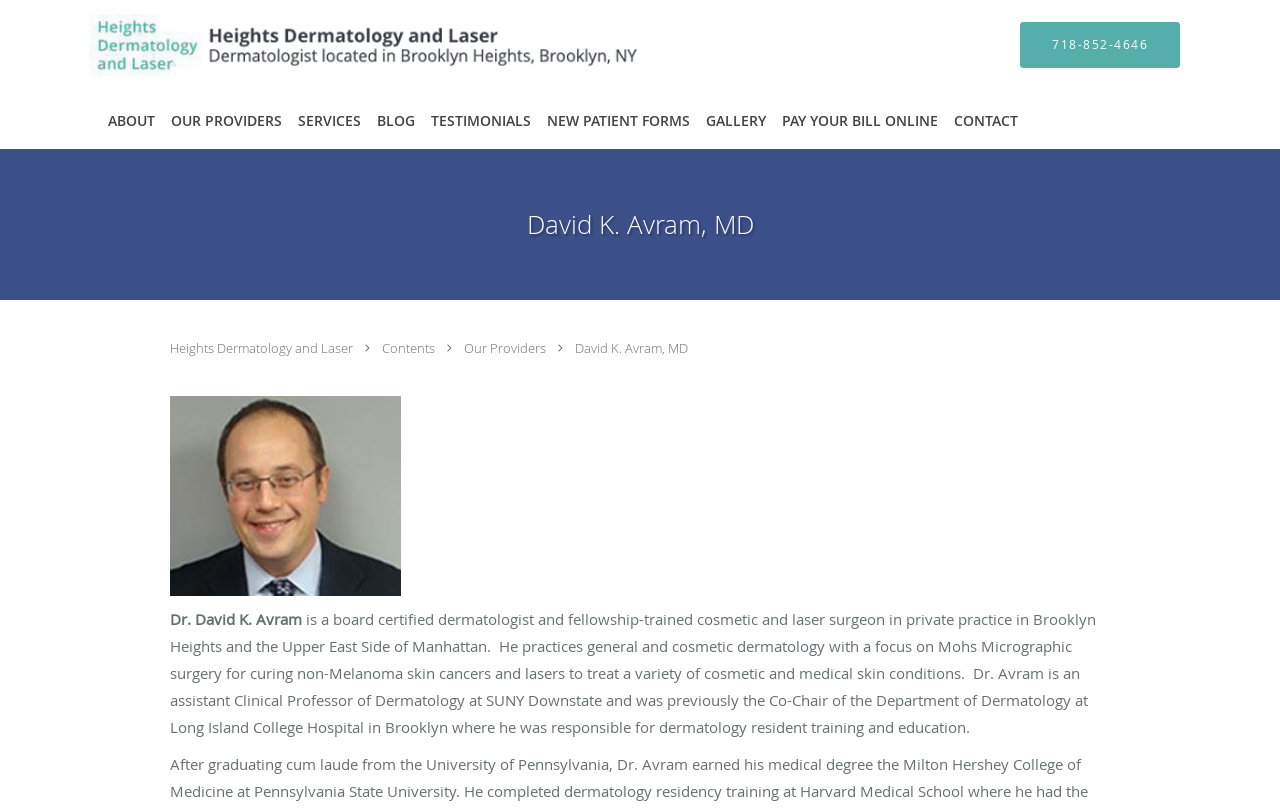Answer the question in a single word or phrase:
What is the phone number to contact the dermatology office?

718-852-4646